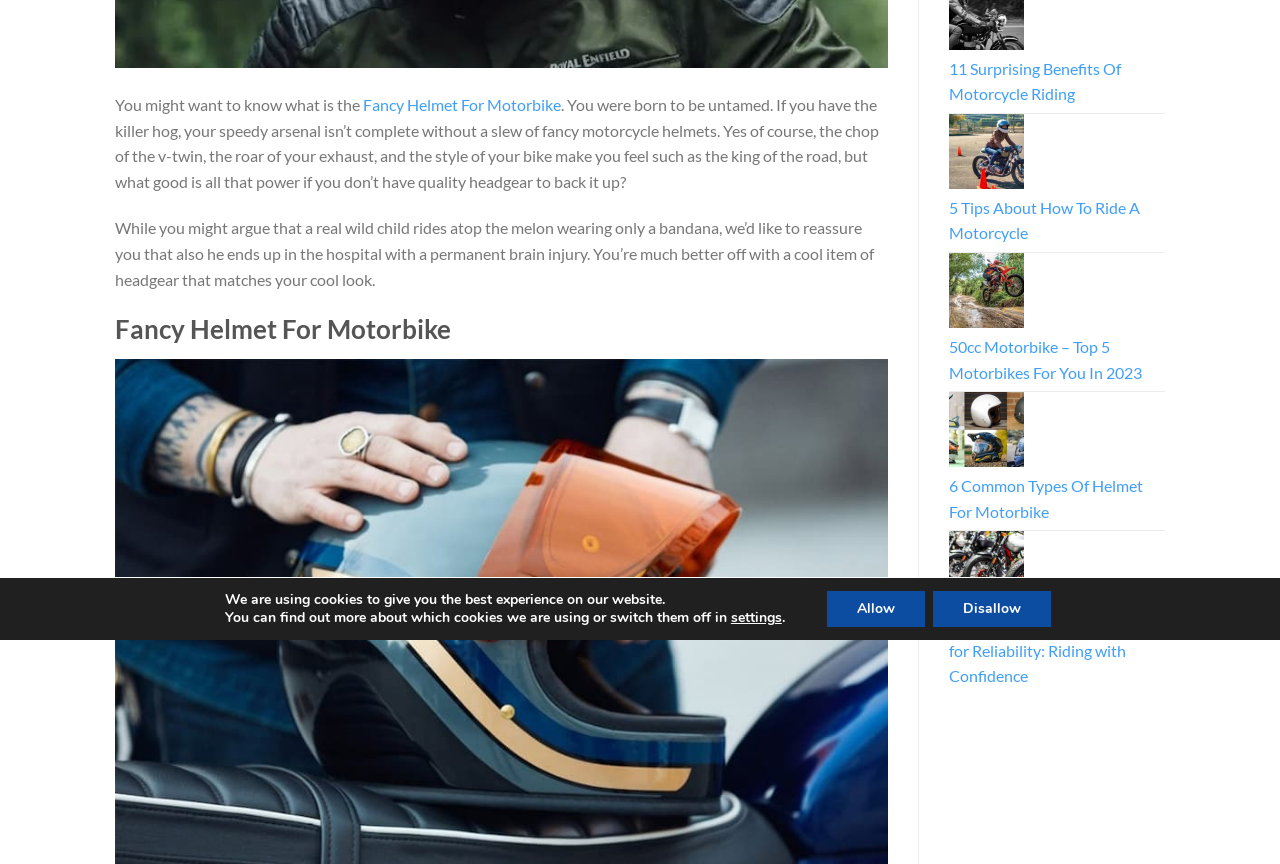Given the element description "Allow", identify the bounding box of the corresponding UI element.

[0.646, 0.684, 0.723, 0.726]